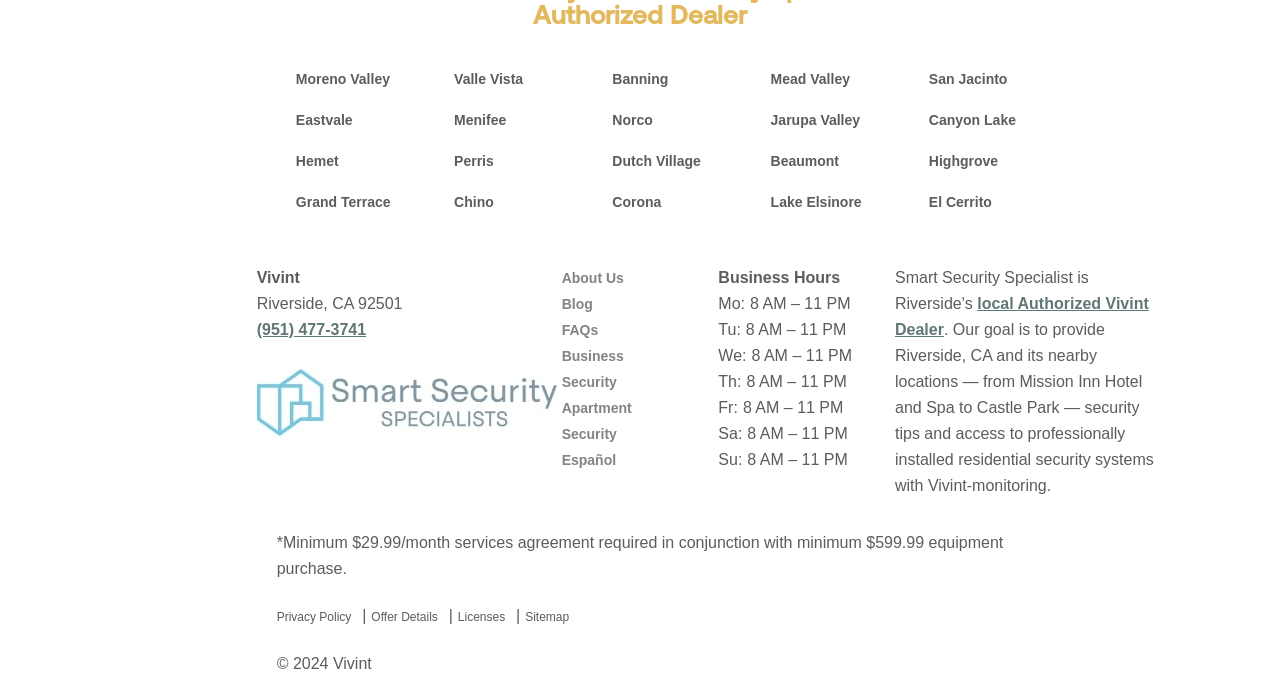Give the bounding box coordinates for the element described as: "FAQs".

[0.439, 0.475, 0.467, 0.499]